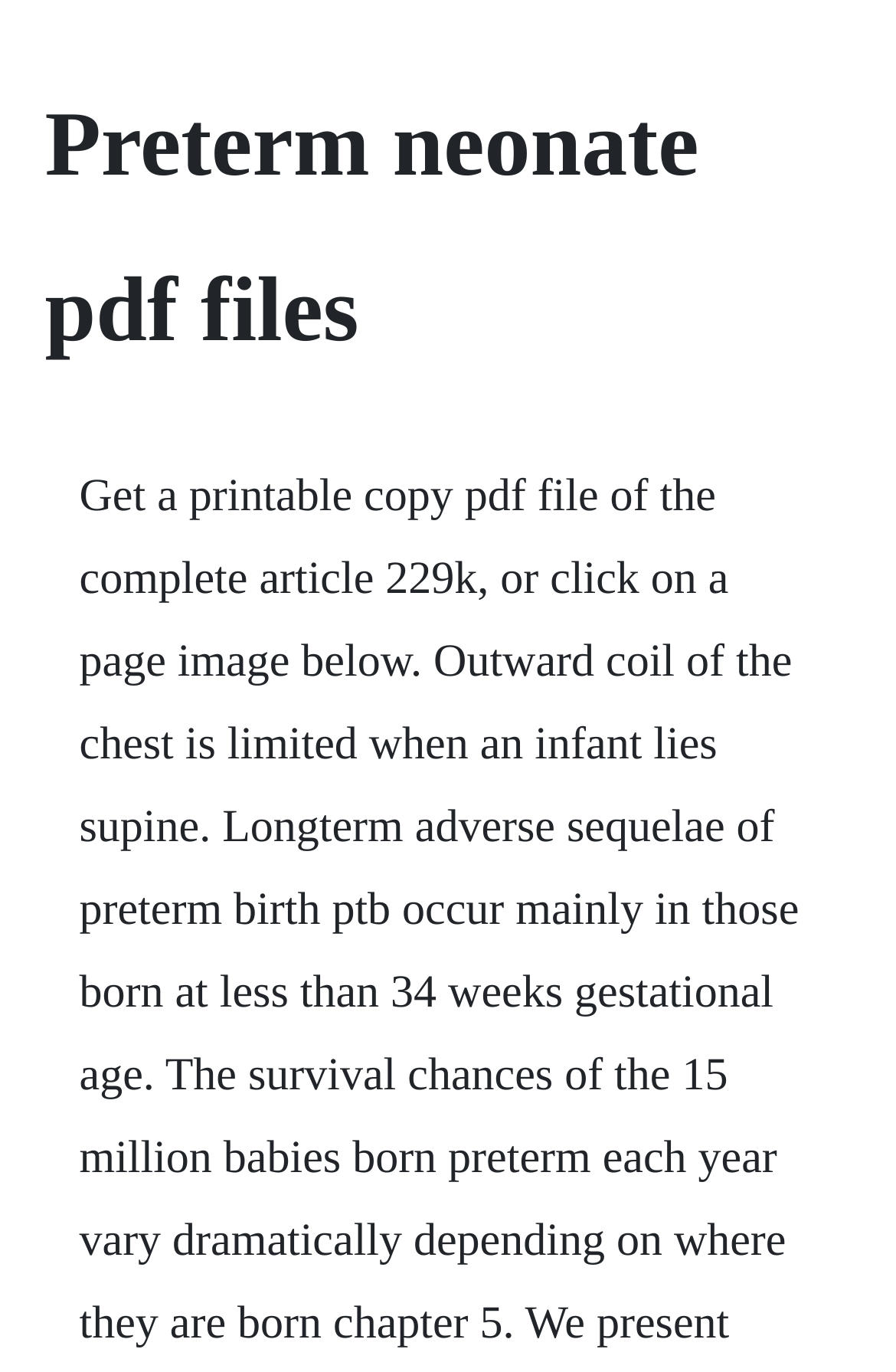Identify the first-level heading on the webpage and generate its text content.

Preterm neonate pdf files